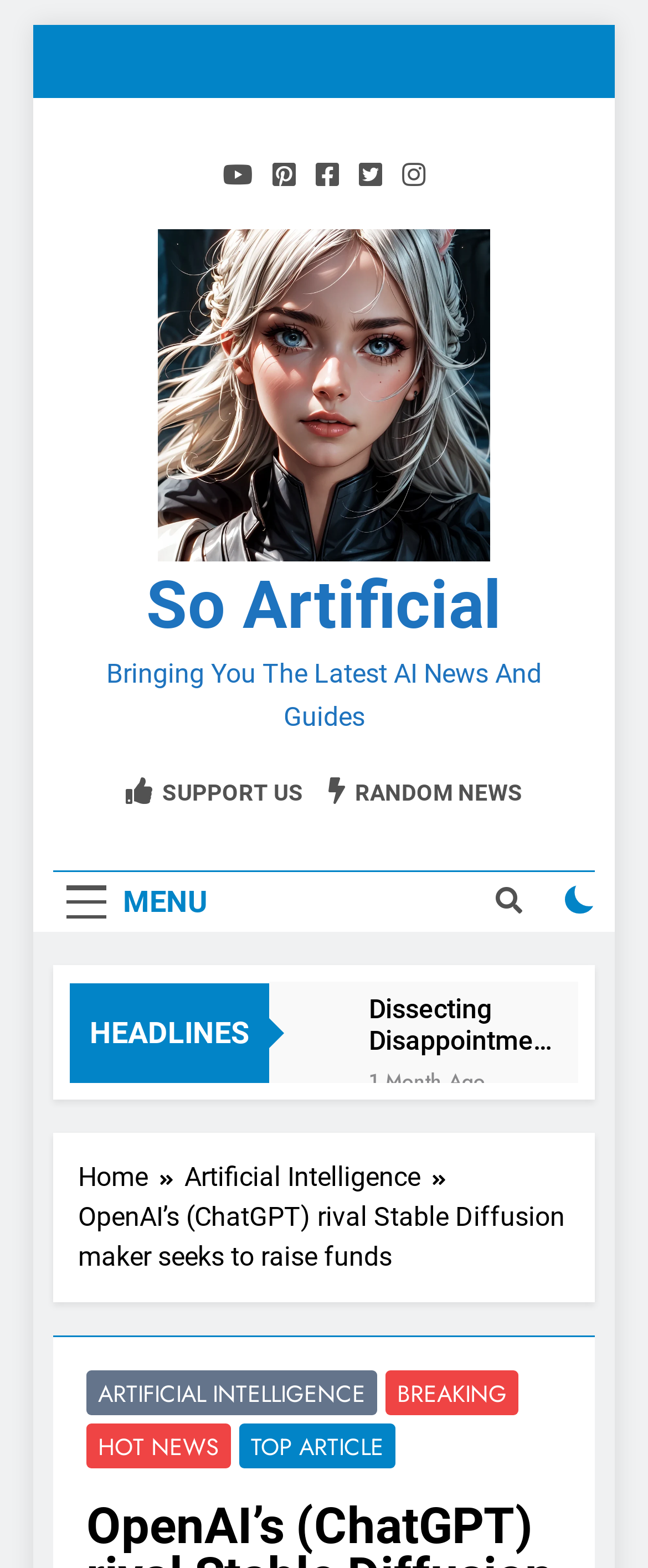What is the name of the AI news website?
Look at the image and provide a short answer using one word or a phrase.

So Artificial